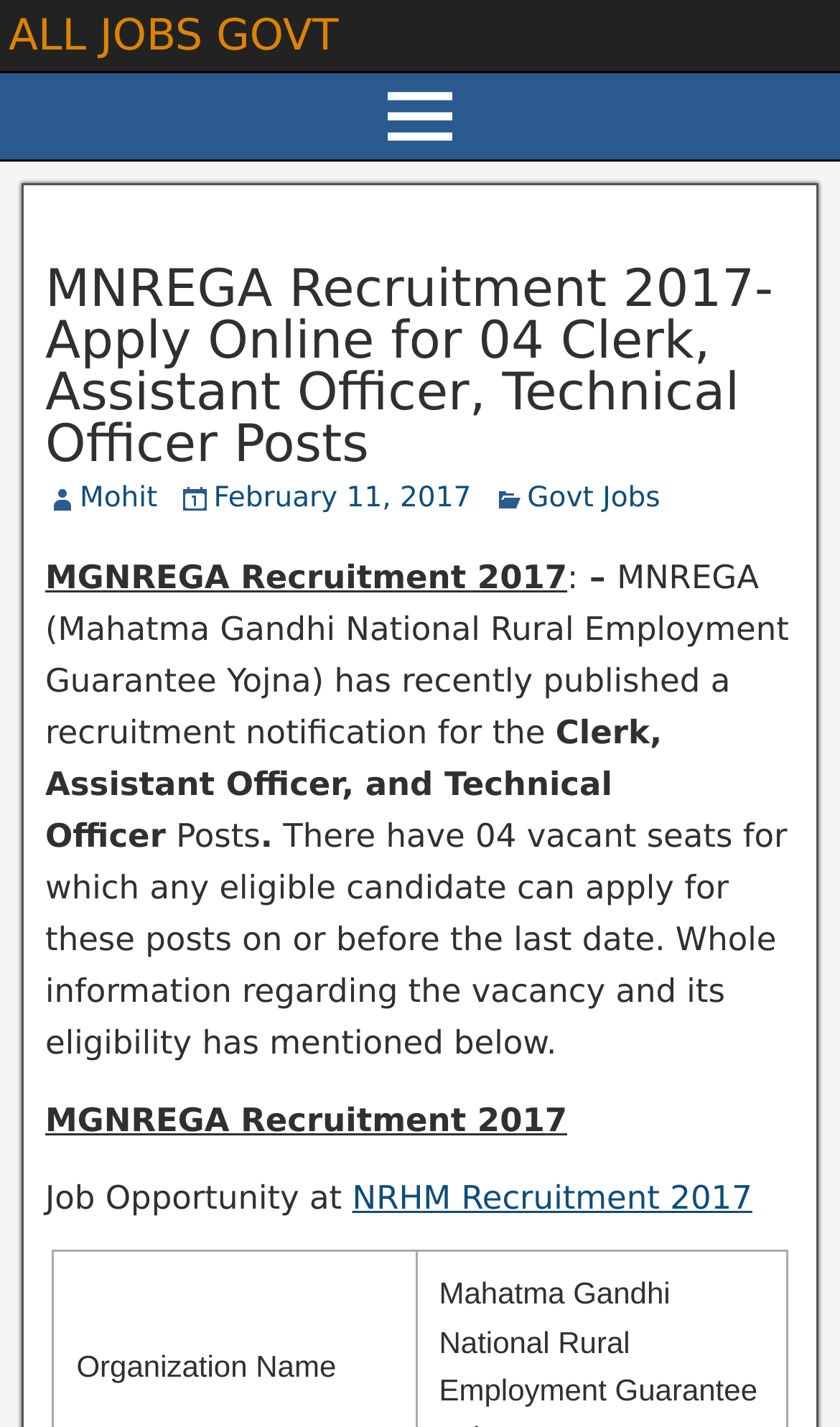Using the element description: "Mohit", determine the bounding box coordinates. The coordinates should be in the format [left, top, right, bottom], with values between 0 and 1.

[0.095, 0.338, 0.188, 0.361]